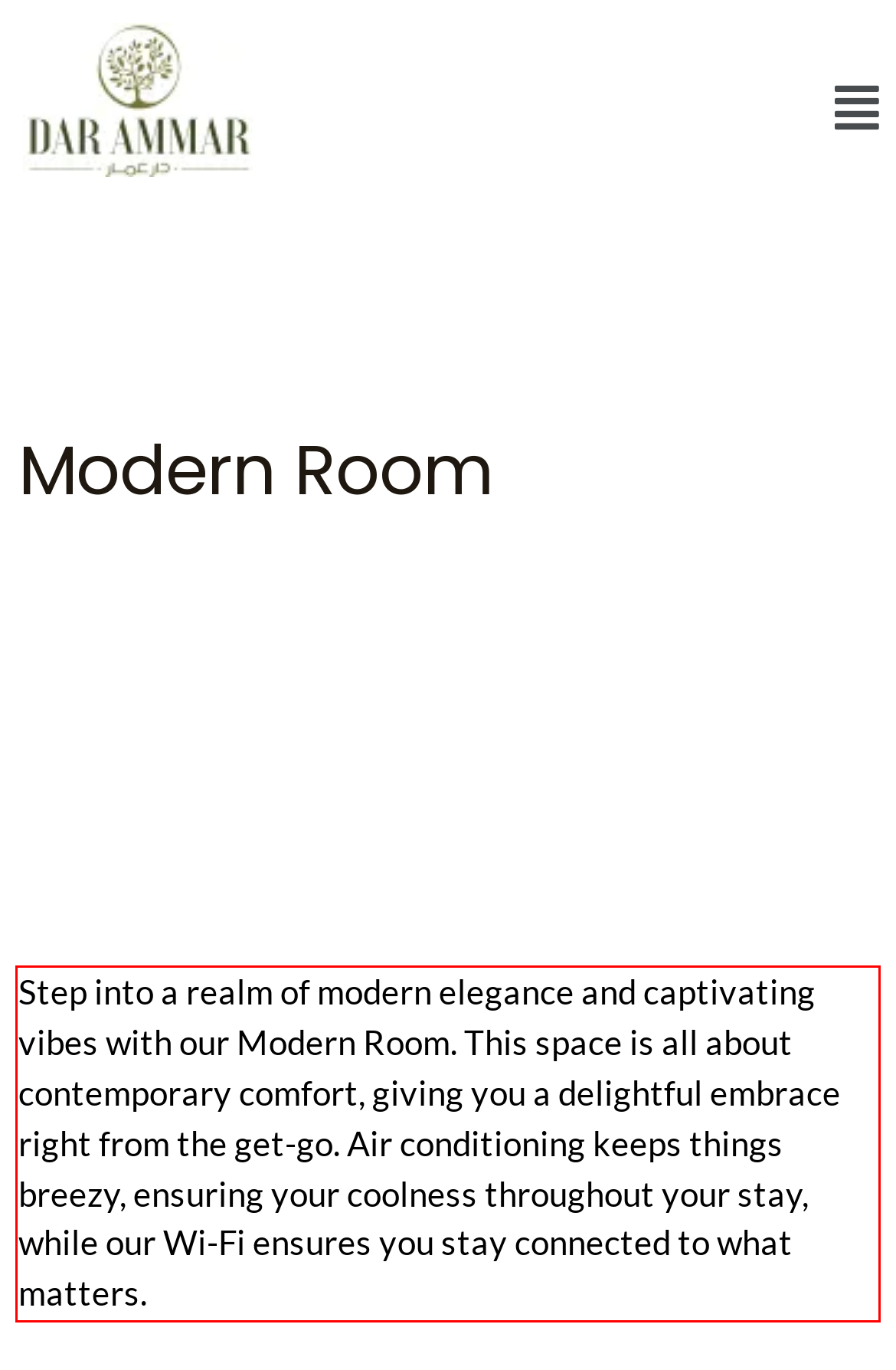Please look at the screenshot provided and find the red bounding box. Extract the text content contained within this bounding box.

Step into a realm of modern elegance and captivating vibes with our Modern Room. This space is all about contemporary comfort, giving you a delightful embrace right from the get-go. Air conditioning keeps things breezy, ensuring your coolness throughout your stay, while our Wi-Fi ensures you stay connected to what matters.